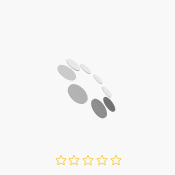Give a thorough caption for the picture.

The image showcases a "Gold And Black Wedding Decor" item, prominently displayed as part of a selection of top-selling products. This decor piece features an elegant design suitable for weddings, highlighting the rich contrast of gold and black tones. Positioned within a visually appealing layout, the item is accompanied by a price tag of $43.60, making it a compelling choice for those seeking stylish wedding decorations. The surrounding interface suggests options for adding the item directly to a shopping cart, indicating strong user engagement possibilities. The design and color scheme reflects sophistication, appealing to customers planning a luxurious wedding event.